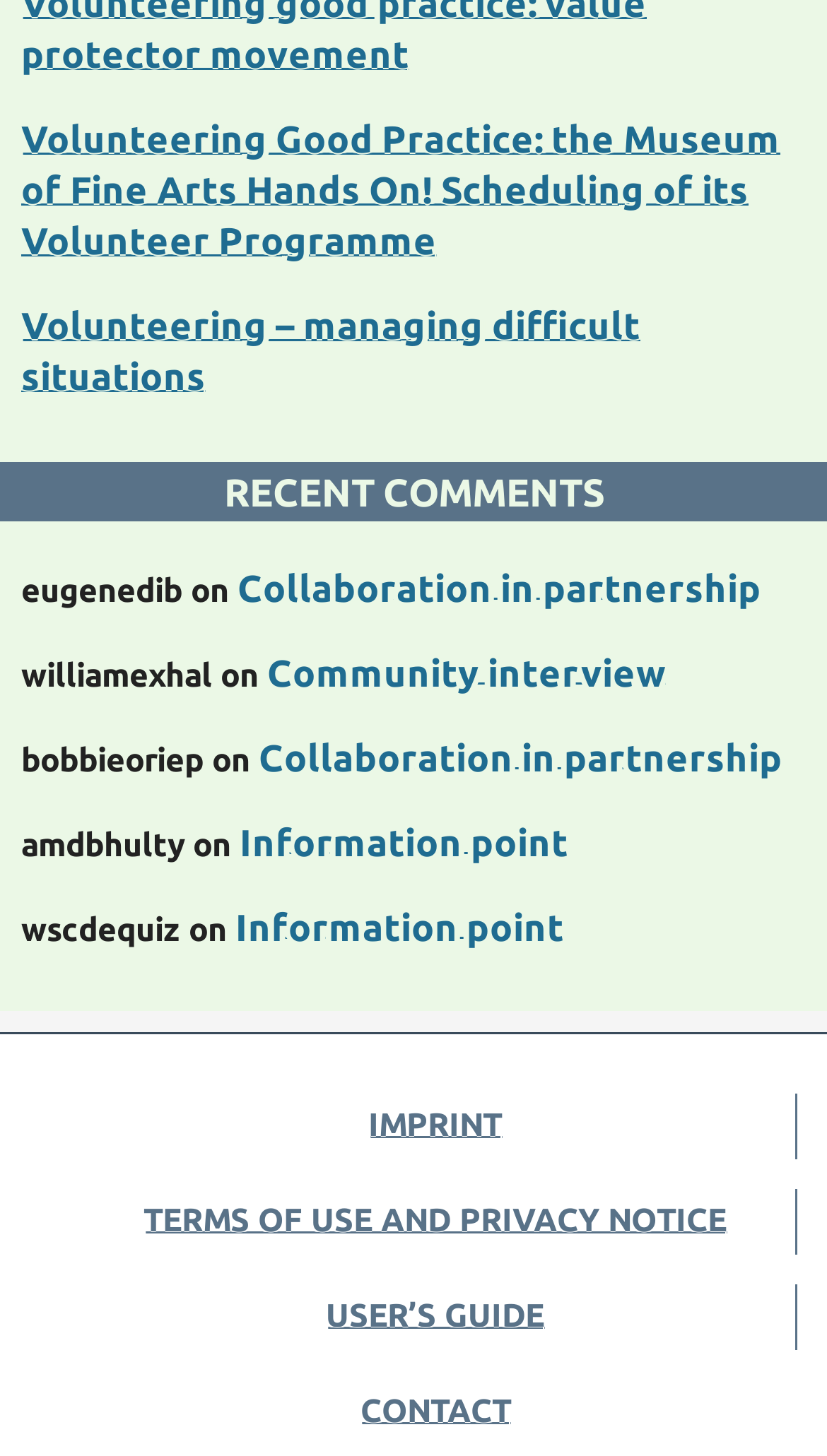Find the bounding box coordinates of the element I should click to carry out the following instruction: "Check collaboration in partnership".

[0.287, 0.389, 0.92, 0.417]